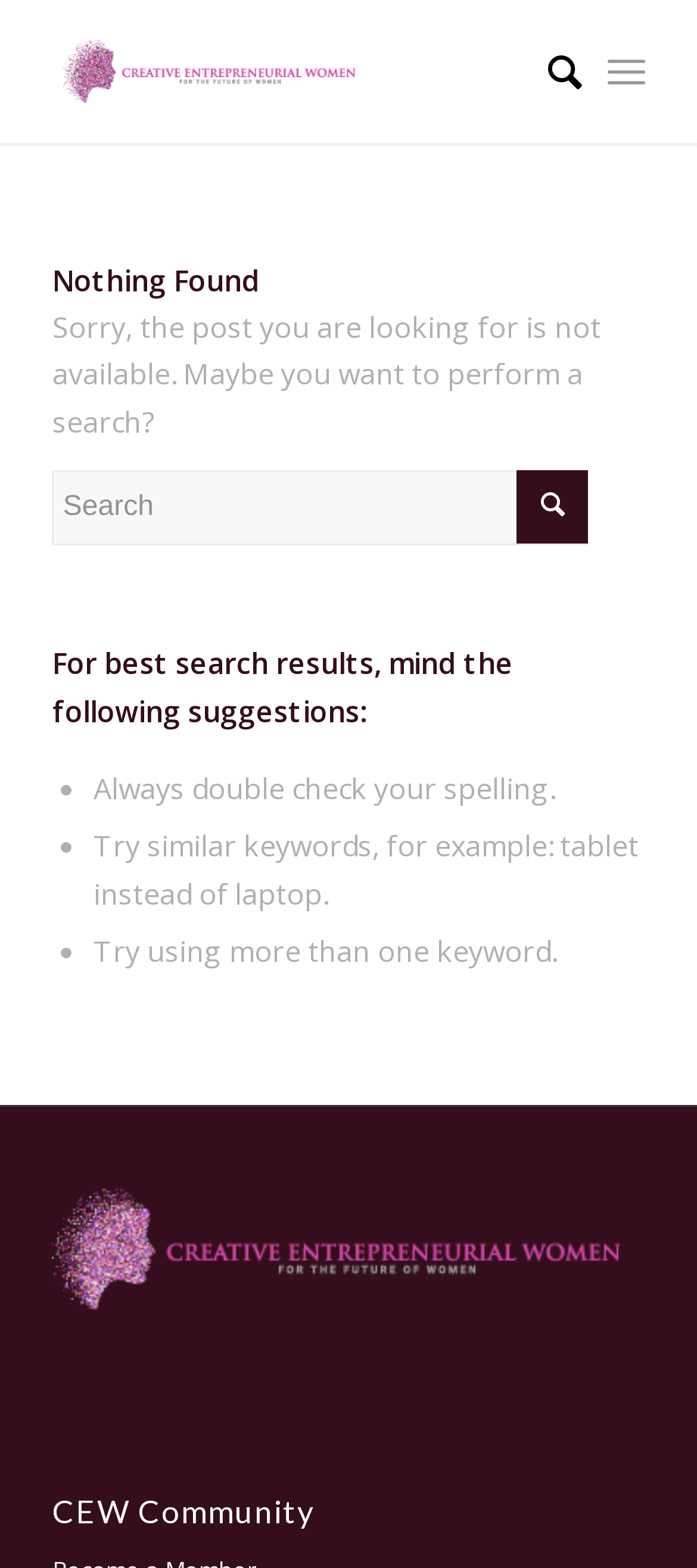Answer in one word or a short phrase: 
What is the purpose of the textbox?

Search